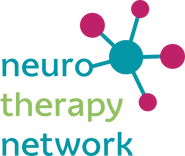Create an exhaustive description of the image.

The image features the logo of the Neuro Therapy Network, prominently showcasing the organization's name in a modern, engaging style. The word "neuro" is displayed in a vibrant teal, representing a sense of calm and clarity, while "therapy" is highlighted in a fresh green, symbolizing growth and healing. The term "network" appears in the same teal hue, reinforcing the interconnectedness central to the organization's mission. 

Accompanying the text, several colorful circles, in shades of pink and teal, radiate from a central blue circle, emphasizing the dynamic and collaborative nature of the network. This logo encapsulates the essence of the Neuro Therapy Network, which focuses on providing support and resources for individuals seeking neurotherapy and related treatments.